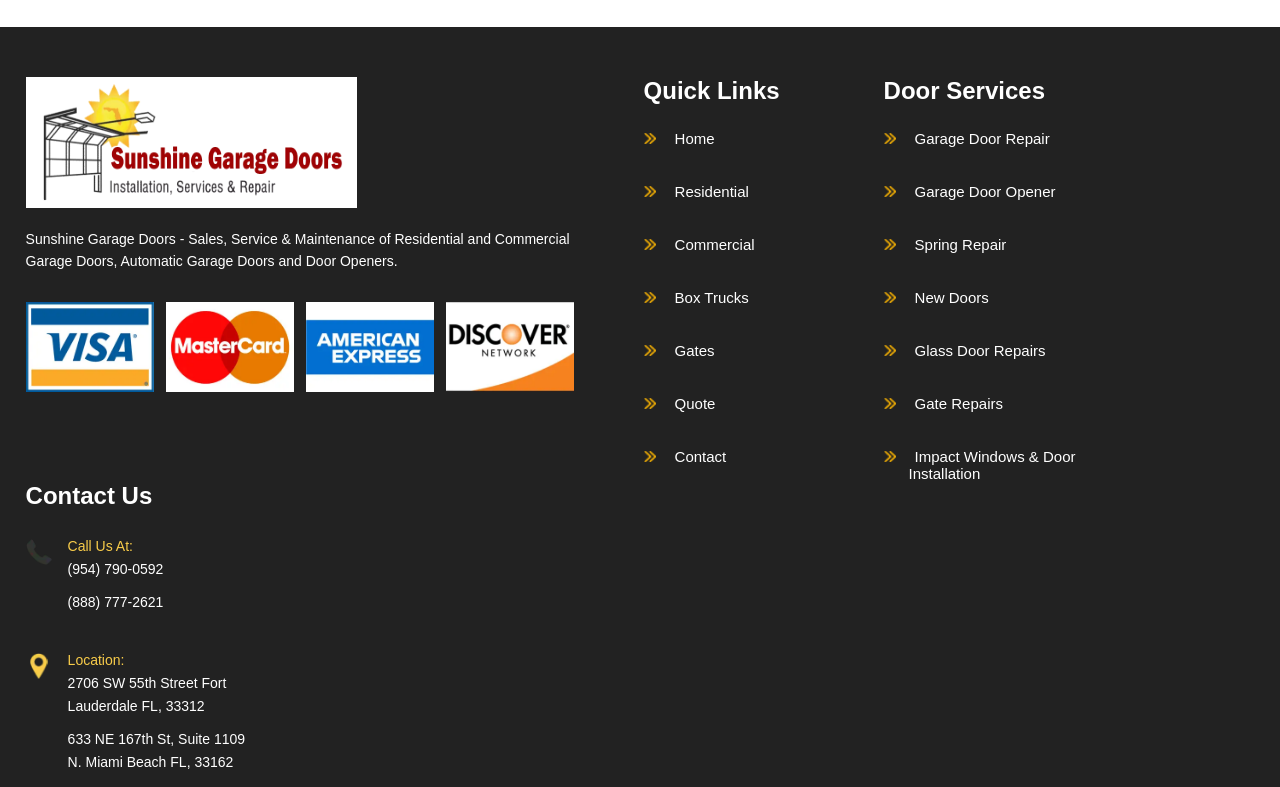Please specify the coordinates of the bounding box for the element that should be clicked to carry out this instruction: "Call the phone number (954) 790-0592". The coordinates must be four float numbers between 0 and 1, formatted as [left, top, right, bottom].

[0.053, 0.71, 0.239, 0.739]